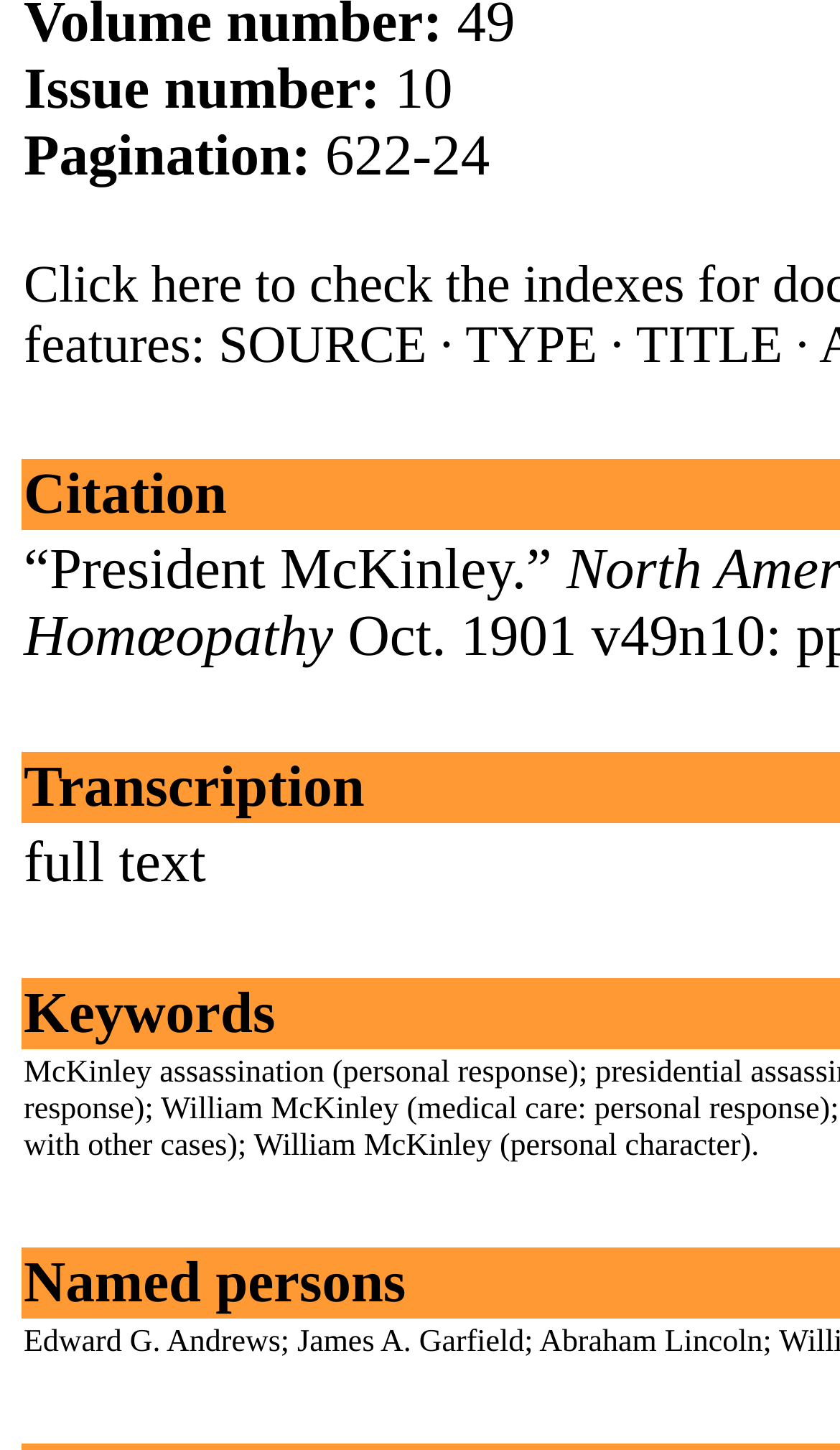What is the pagination?
Using the details from the image, give an elaborate explanation to answer the question.

The pagination information is located near the top of the webpage, where it says 'Pagination:' followed by the range '622-24'.